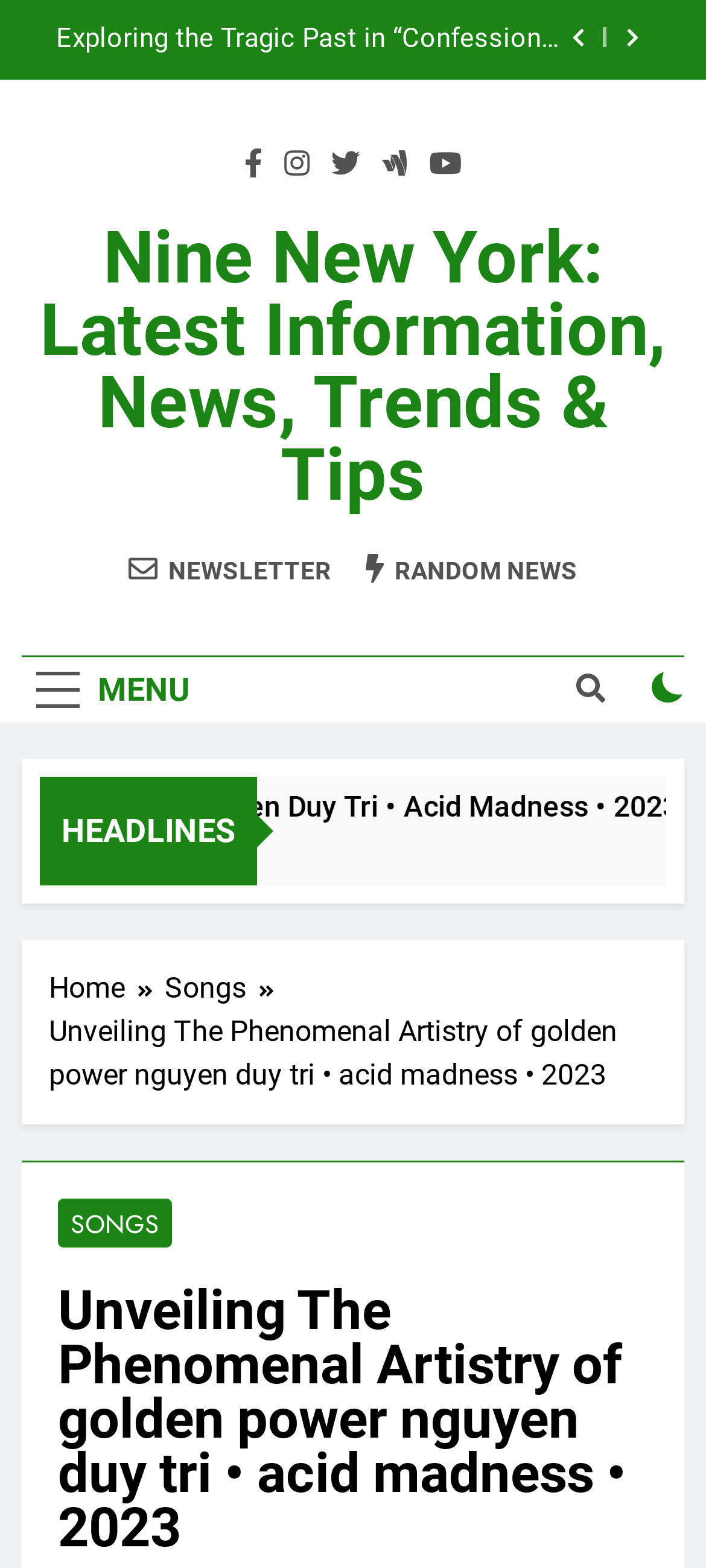What is the name of the latest news section?
Please respond to the question with a detailed and well-explained answer.

I looked at the webpage structure and found a section labeled 'HEADLINES', which suggests that it contains the latest news.